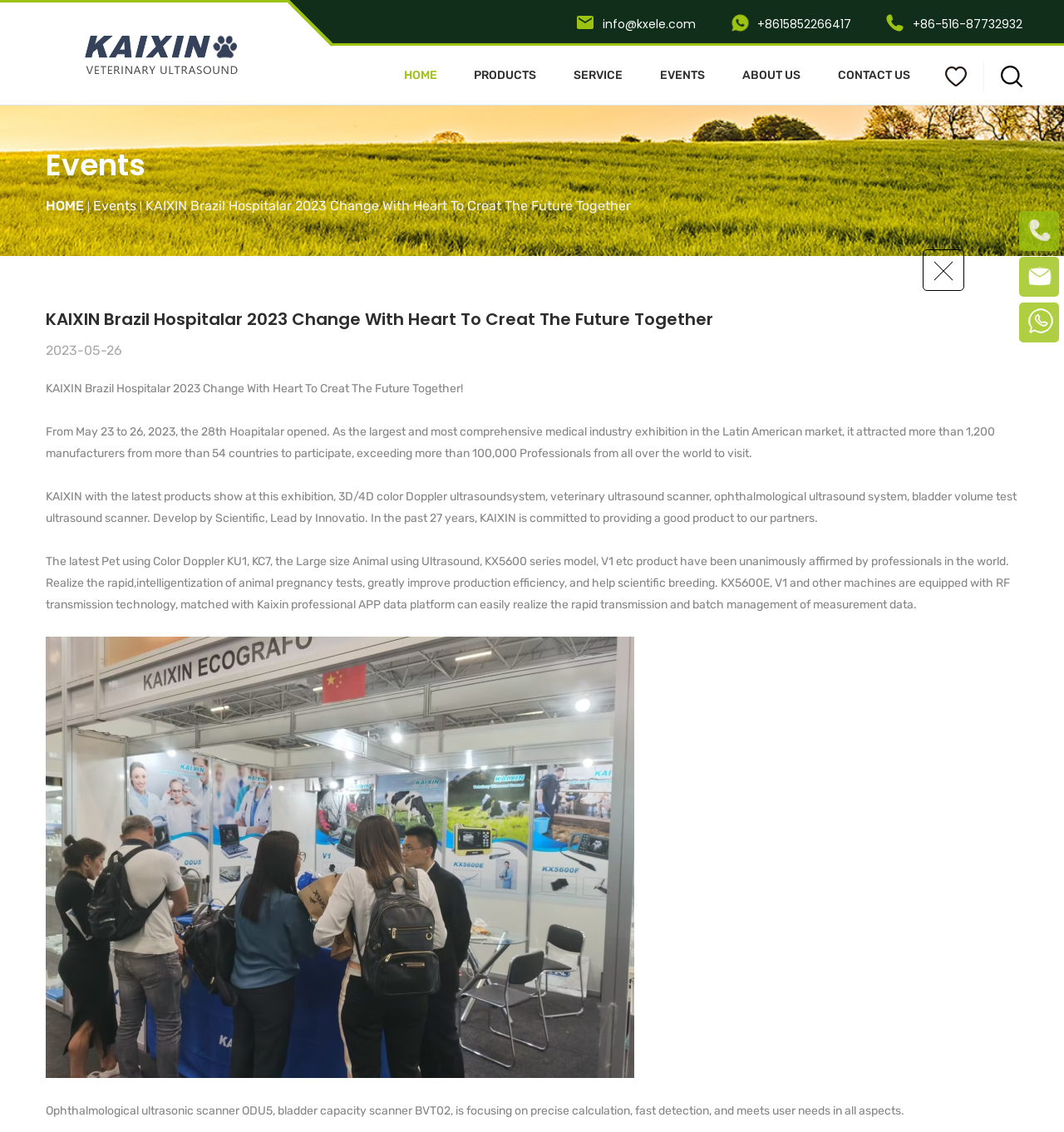Identify the bounding box for the element characterized by the following description: "name="keyword" placeholder="Search"".

[0.812, 0.104, 0.972, 0.137]